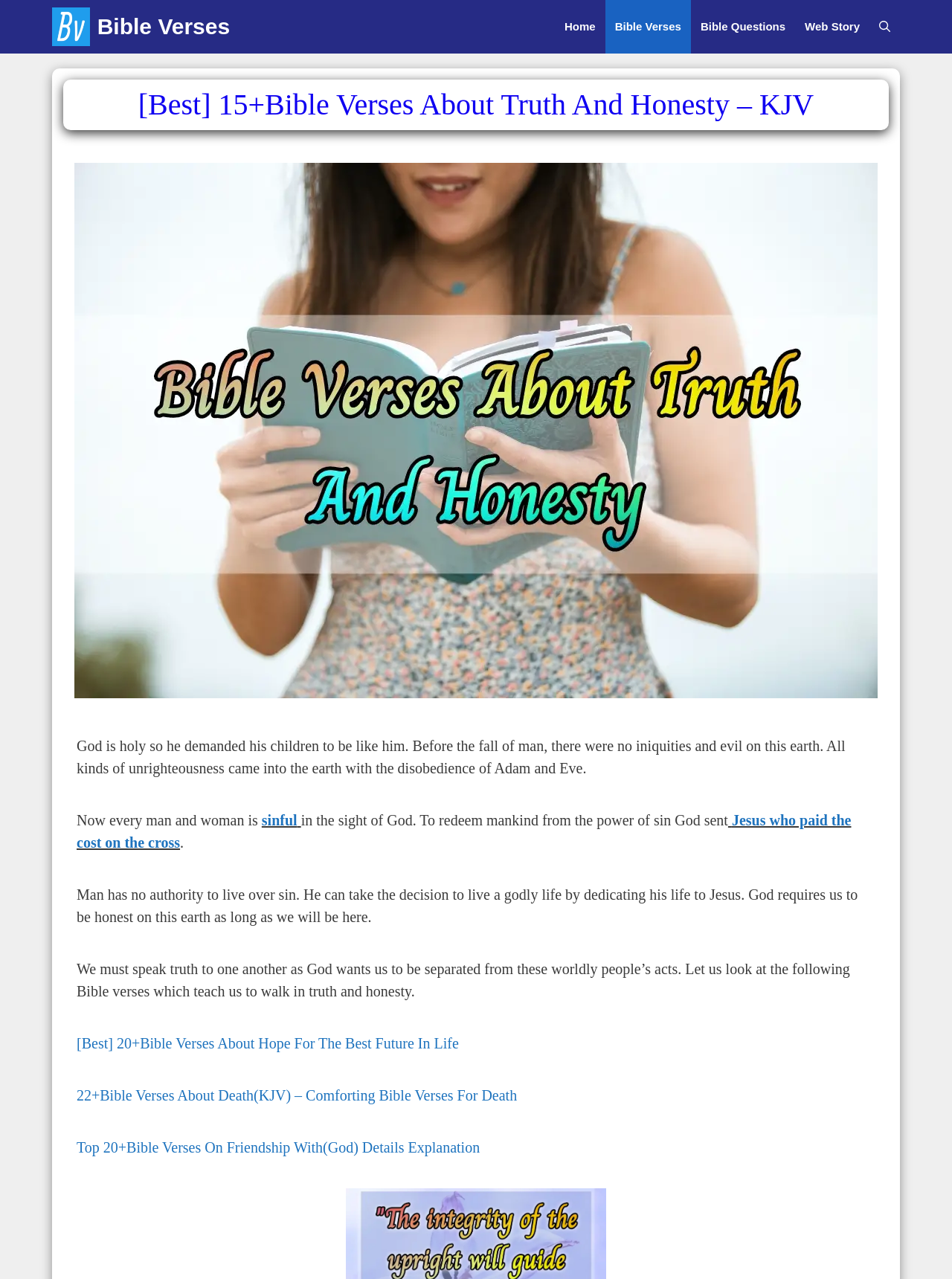Determine the bounding box coordinates of the target area to click to execute the following instruction: "Click on sinful."

[0.275, 0.635, 0.312, 0.648]